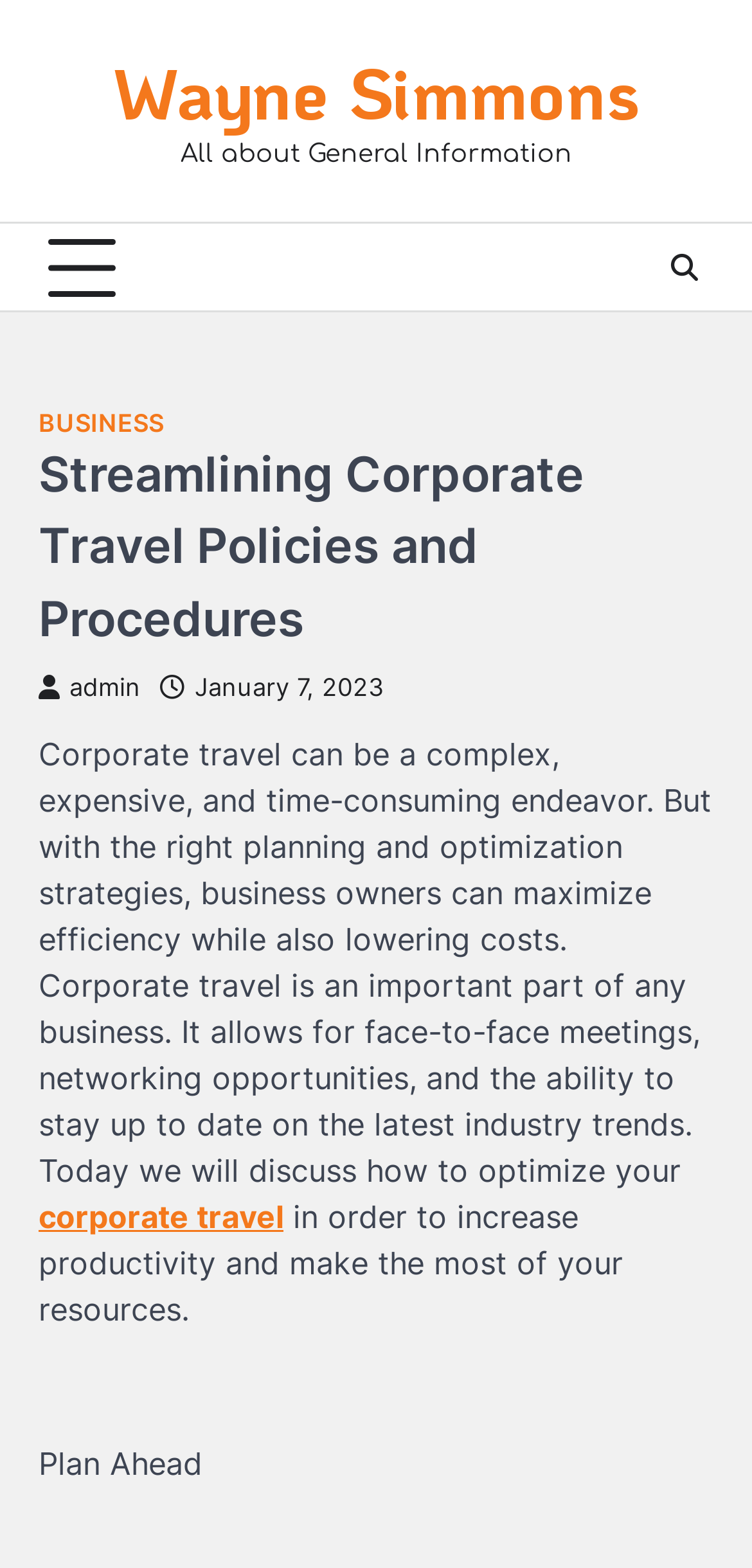Predict the bounding box for the UI component with the following description: "title="Search"".

[0.872, 0.152, 0.949, 0.189]